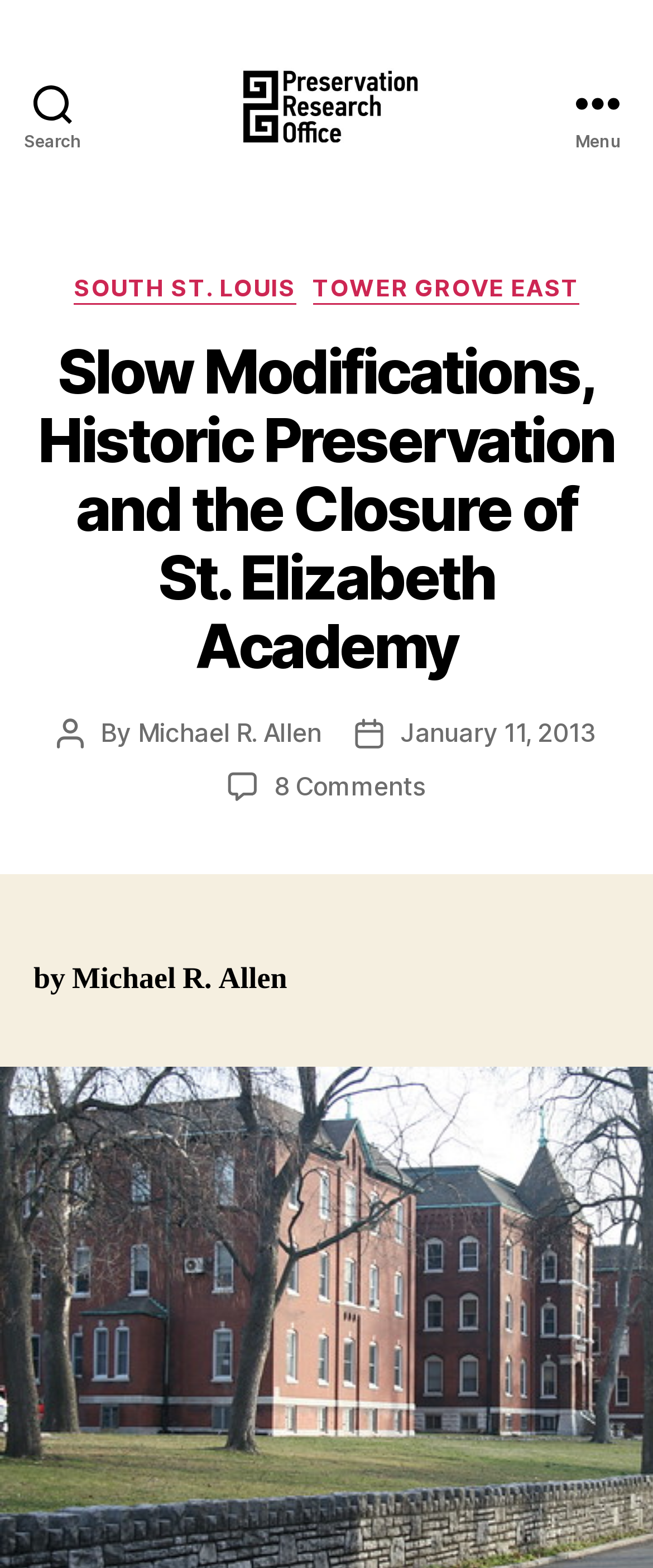Please identify the bounding box coordinates of the element that needs to be clicked to perform the following instruction: "Read the post by Michael R. Allen".

[0.211, 0.457, 0.493, 0.477]